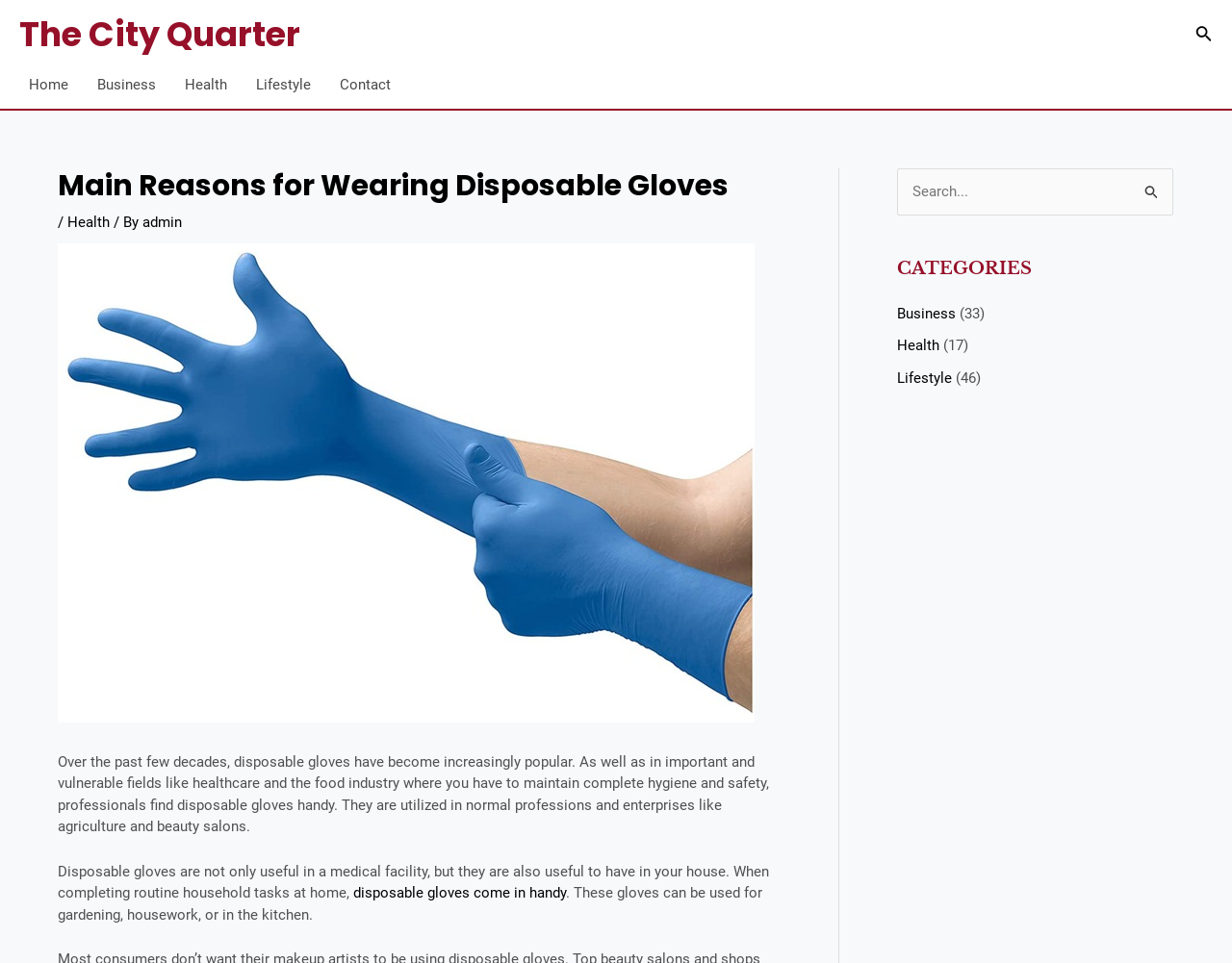Identify the bounding box coordinates of the clickable region to carry out the given instruction: "Read the article about Main Reasons for Wearing Disposable Gloves".

[0.047, 0.175, 0.634, 0.211]